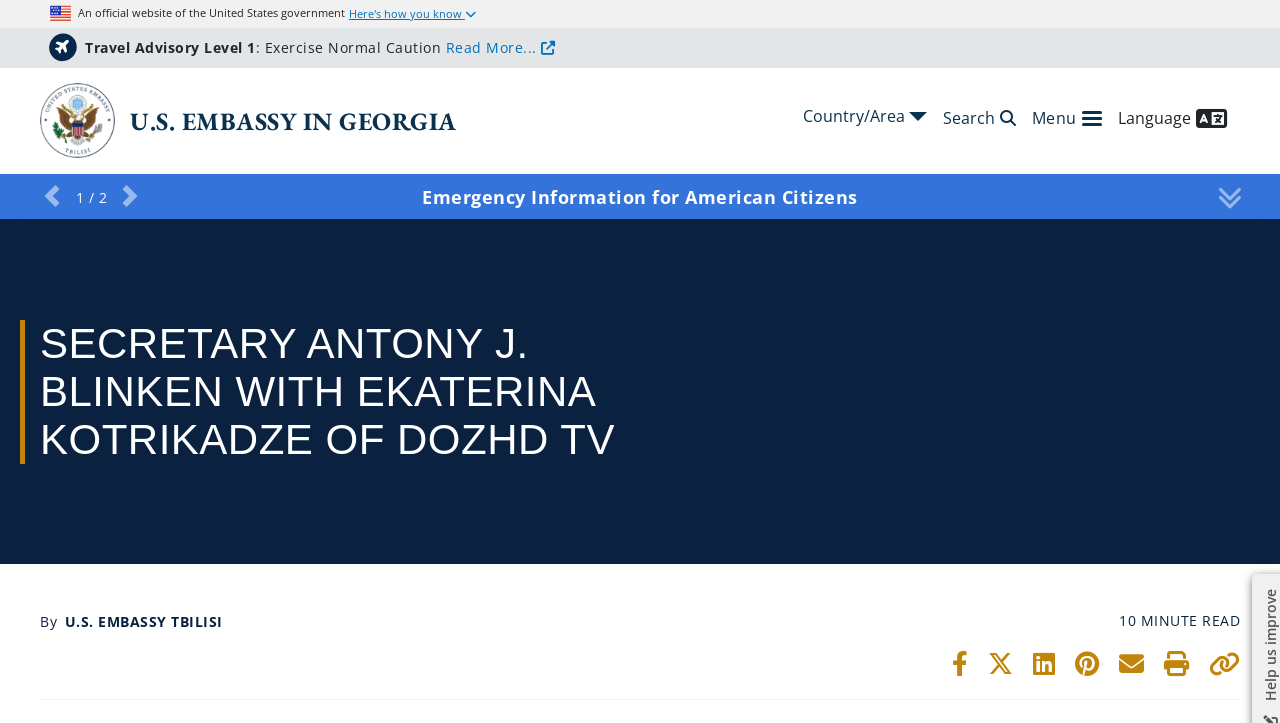Provide the bounding box coordinates of the HTML element described as: "Here's how you know". The bounding box coordinates should be four float numbers between 0 and 1, i.e., [left, top, right, bottom].

[0.272, 0.008, 0.372, 0.031]